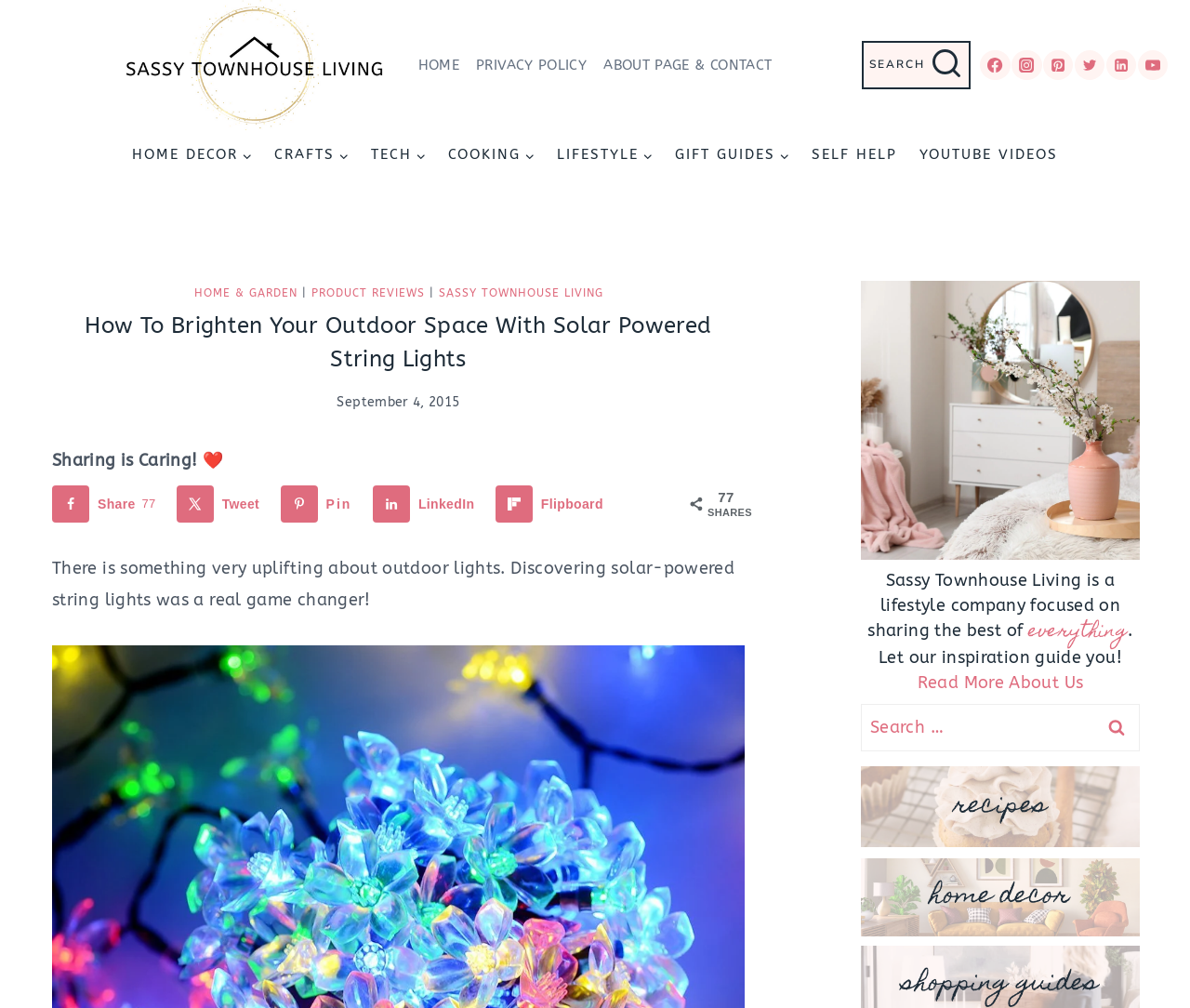Provide a single word or phrase to answer the given question: 
What is the category of the article?

Home & Garden